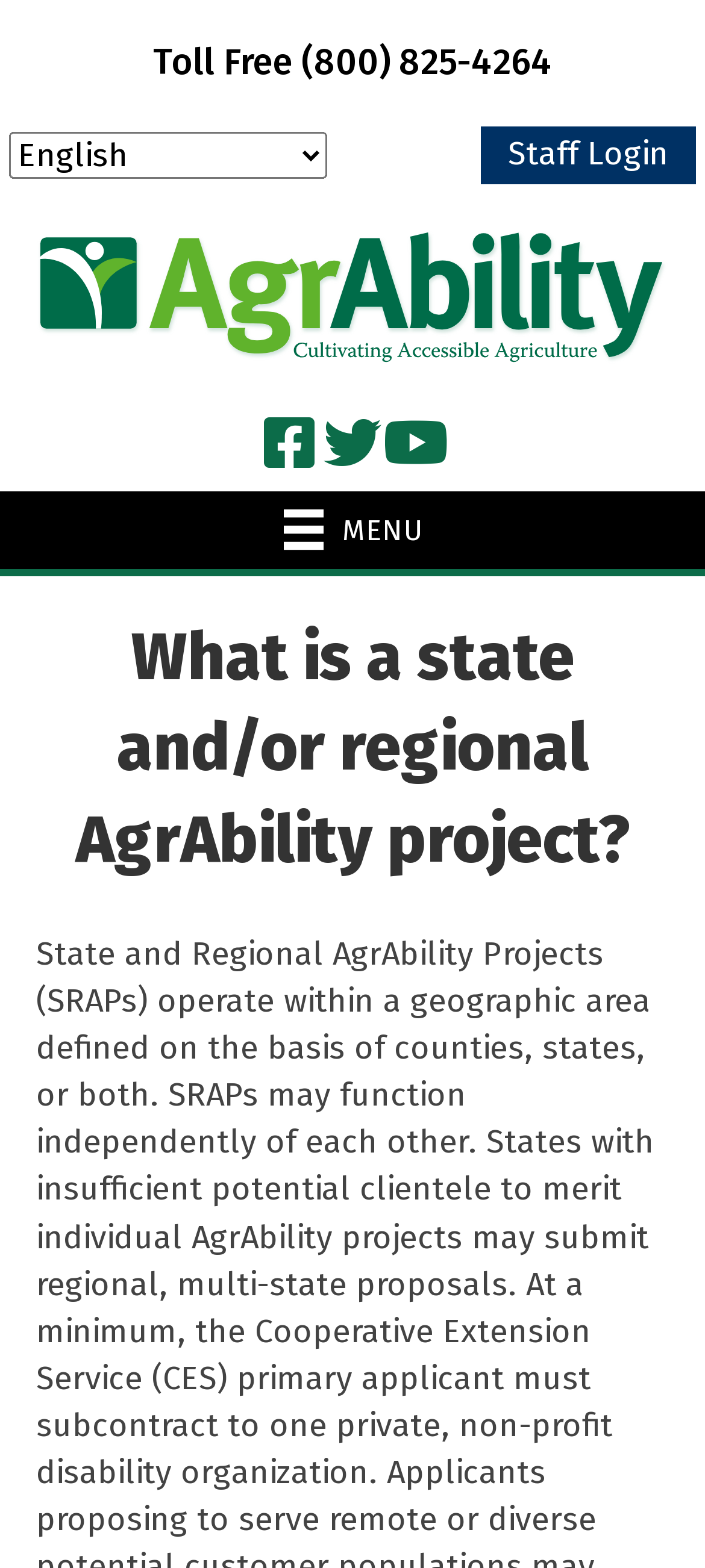How many social media links are present?
Provide a detailed and extensive answer to the question.

I counted the link elements labeled 'Facebook', 'Twitter', and 'YouTube', which are all social media platforms, and found that there are three of them.